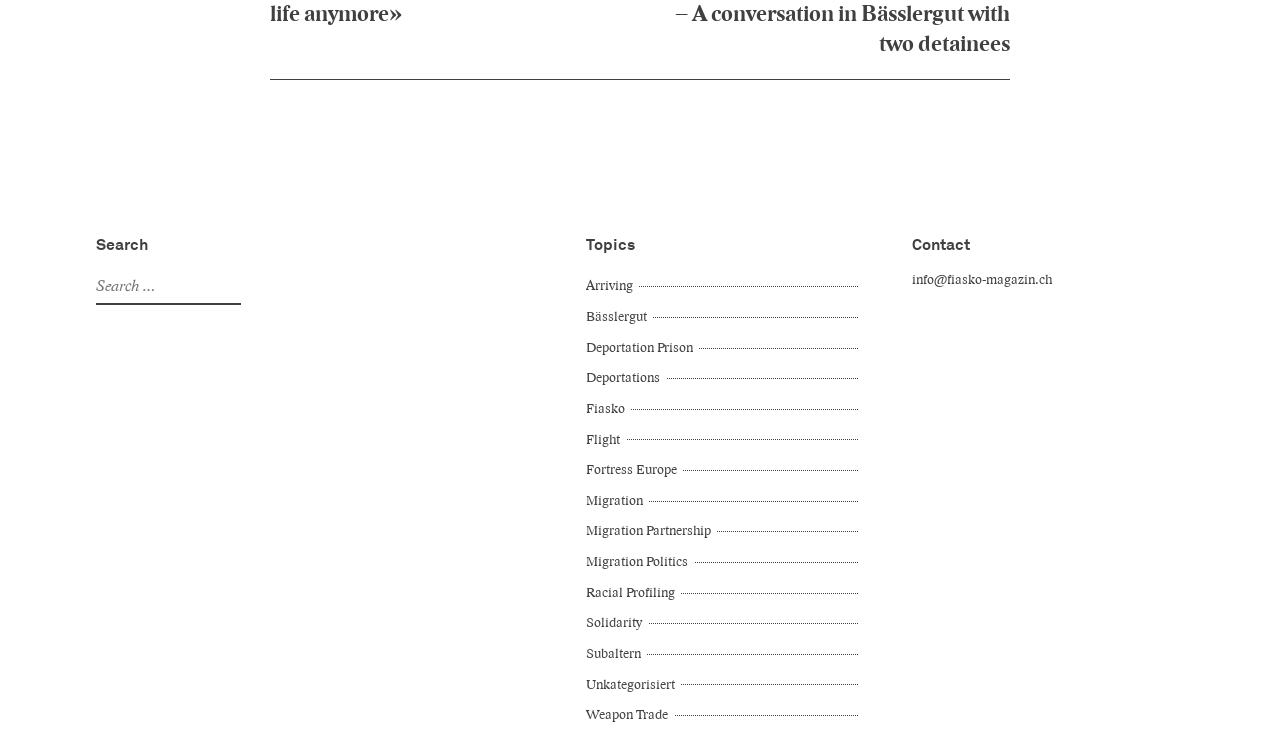How many links are listed under 'Topics'?
Give a comprehensive and detailed explanation for the question.

By counting the number of link elements under the 'Topics' heading, we can see that there are 15 links listed, each with a different topic name such as 'Arriving', 'Bässlergut', 'Deportation Prison', and so on.